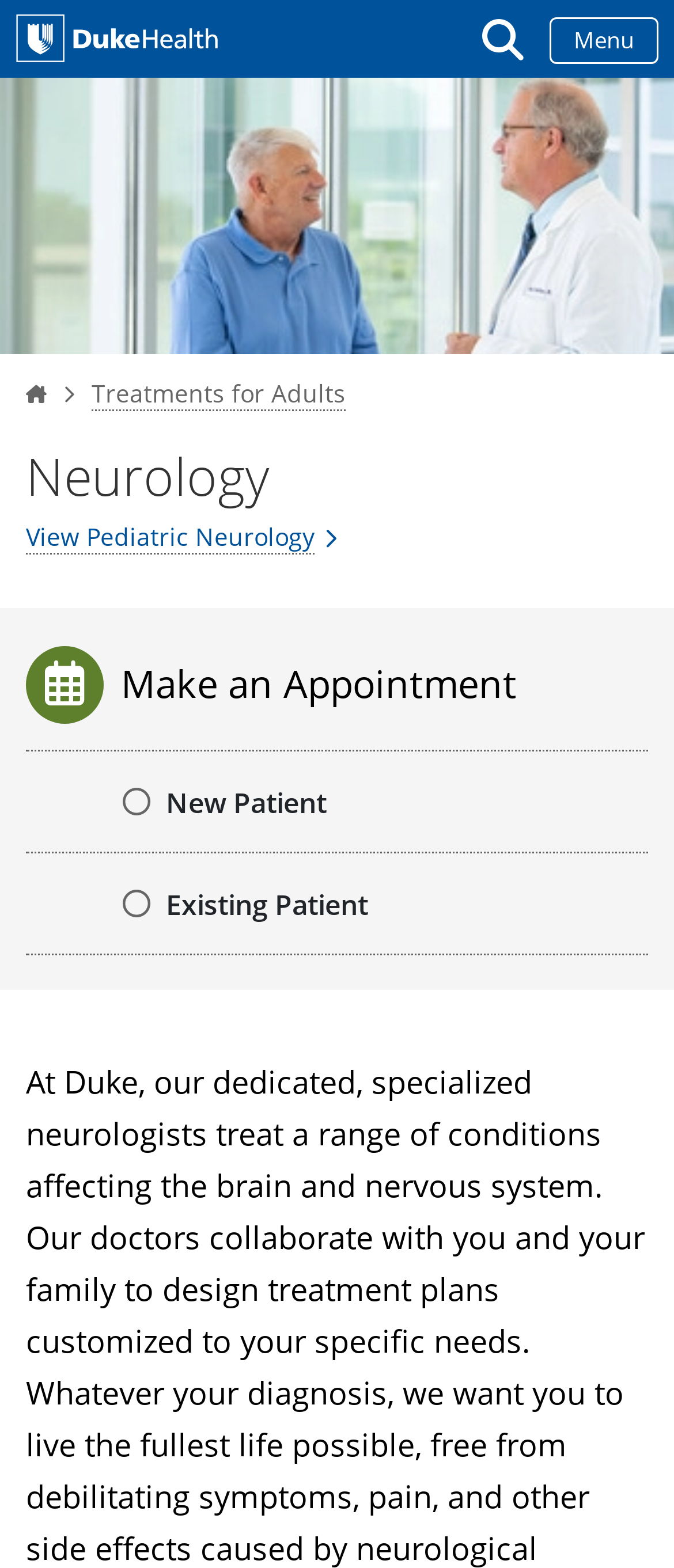Determine the bounding box coordinates of the clickable region to carry out the instruction: "Make an appointment".

[0.179, 0.419, 0.767, 0.452]